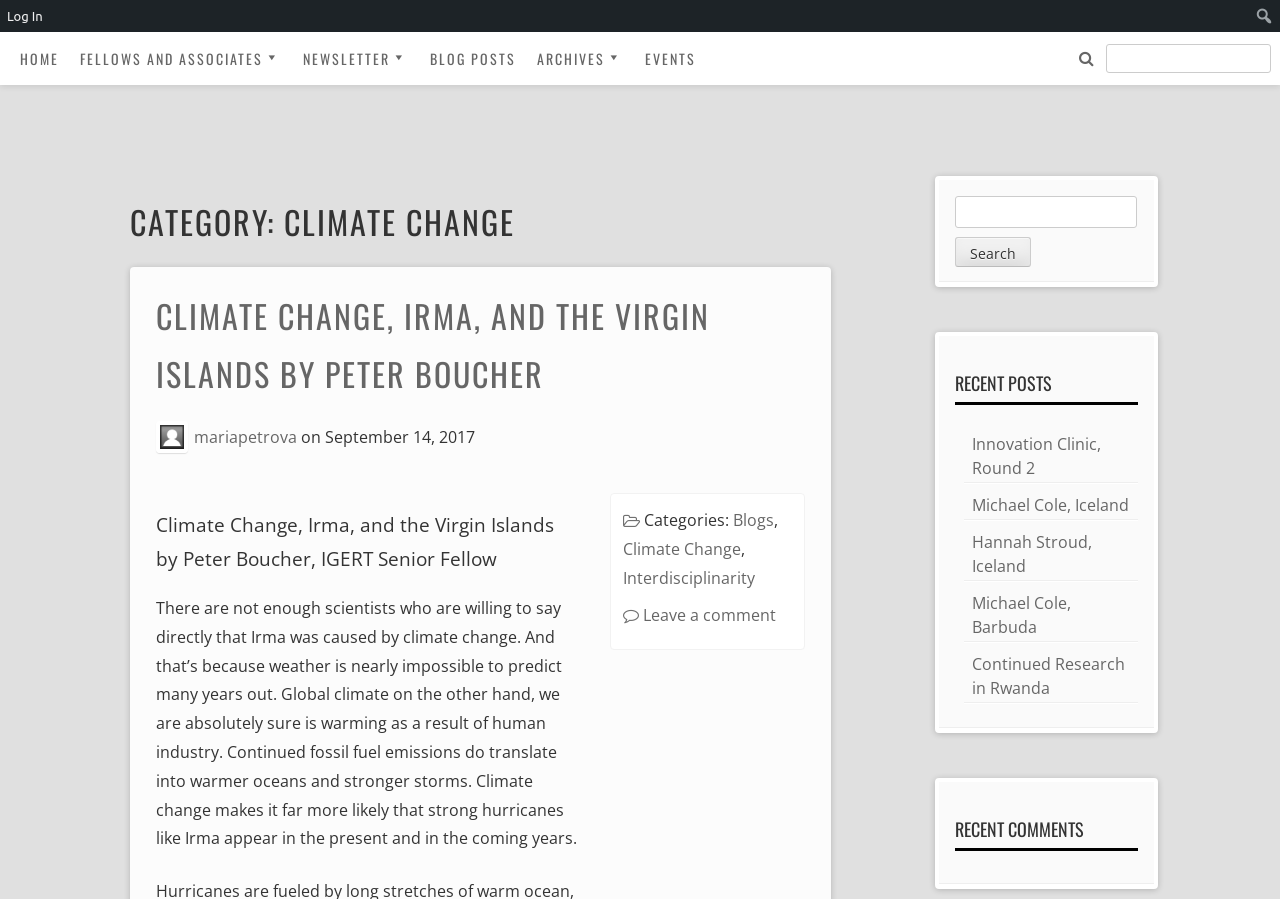Please specify the bounding box coordinates of the area that should be clicked to accomplish the following instruction: "Go to the homepage". The coordinates should consist of four float numbers between 0 and 1, i.e., [left, top, right, bottom].

[0.009, 0.046, 0.052, 0.085]